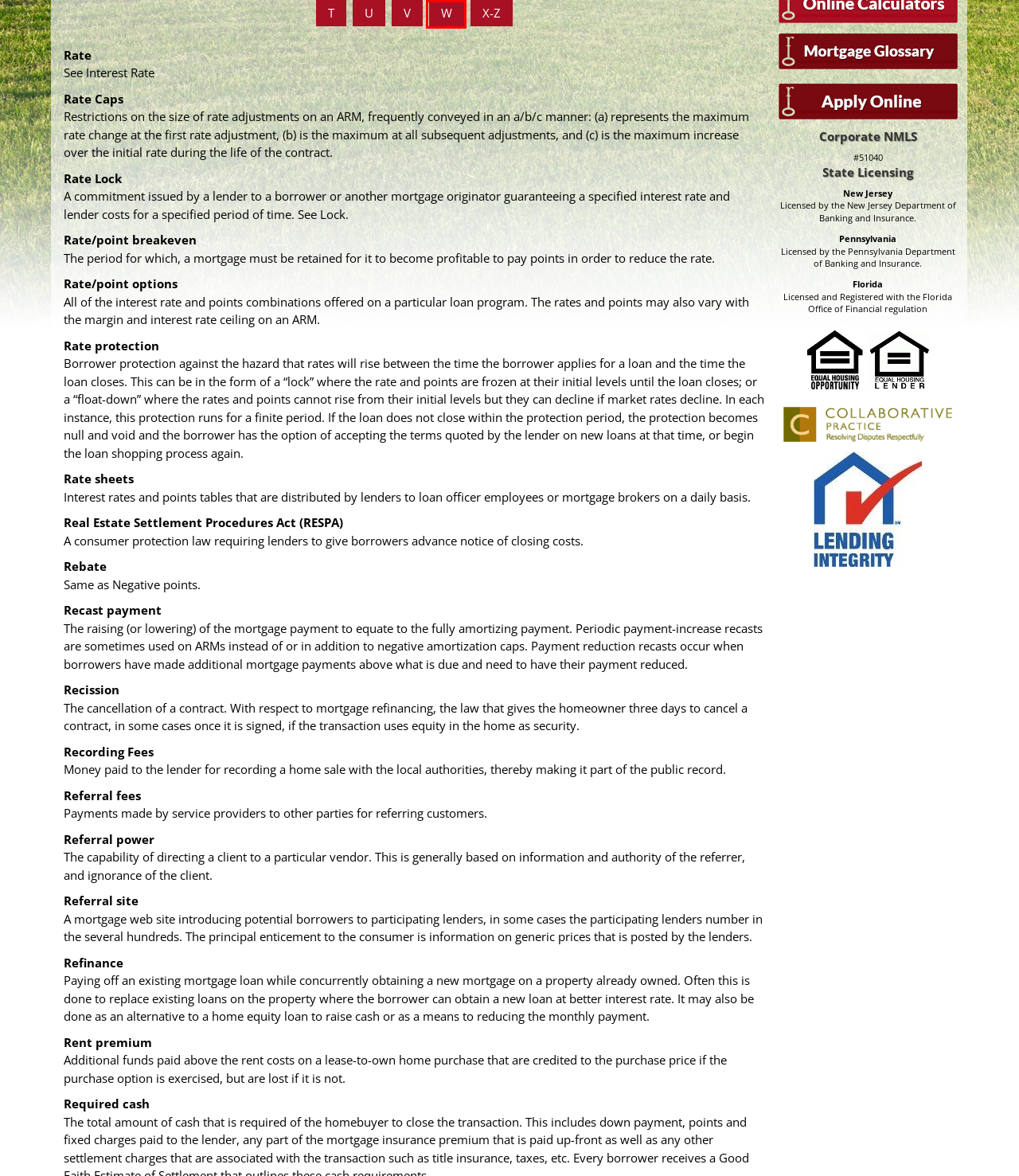Examine the screenshot of a webpage with a red bounding box around a UI element. Select the most accurate webpage description that corresponds to the new page after clicking the highlighted element. Here are the choices:
A. W | Redwood Mortgage of NJ and FL
B. U | Redwood Mortgage of NJ and FL
C. L | Redwood Mortgage of NJ and FL
D. N | Redwood Mortgage of NJ and FL
E. V | Redwood Mortgage of NJ and FL
F. I | Redwood Mortgage of NJ and FL
G. T | Redwood Mortgage of NJ and FL
H. X-Z | Redwood Mortgage of NJ and FL

A